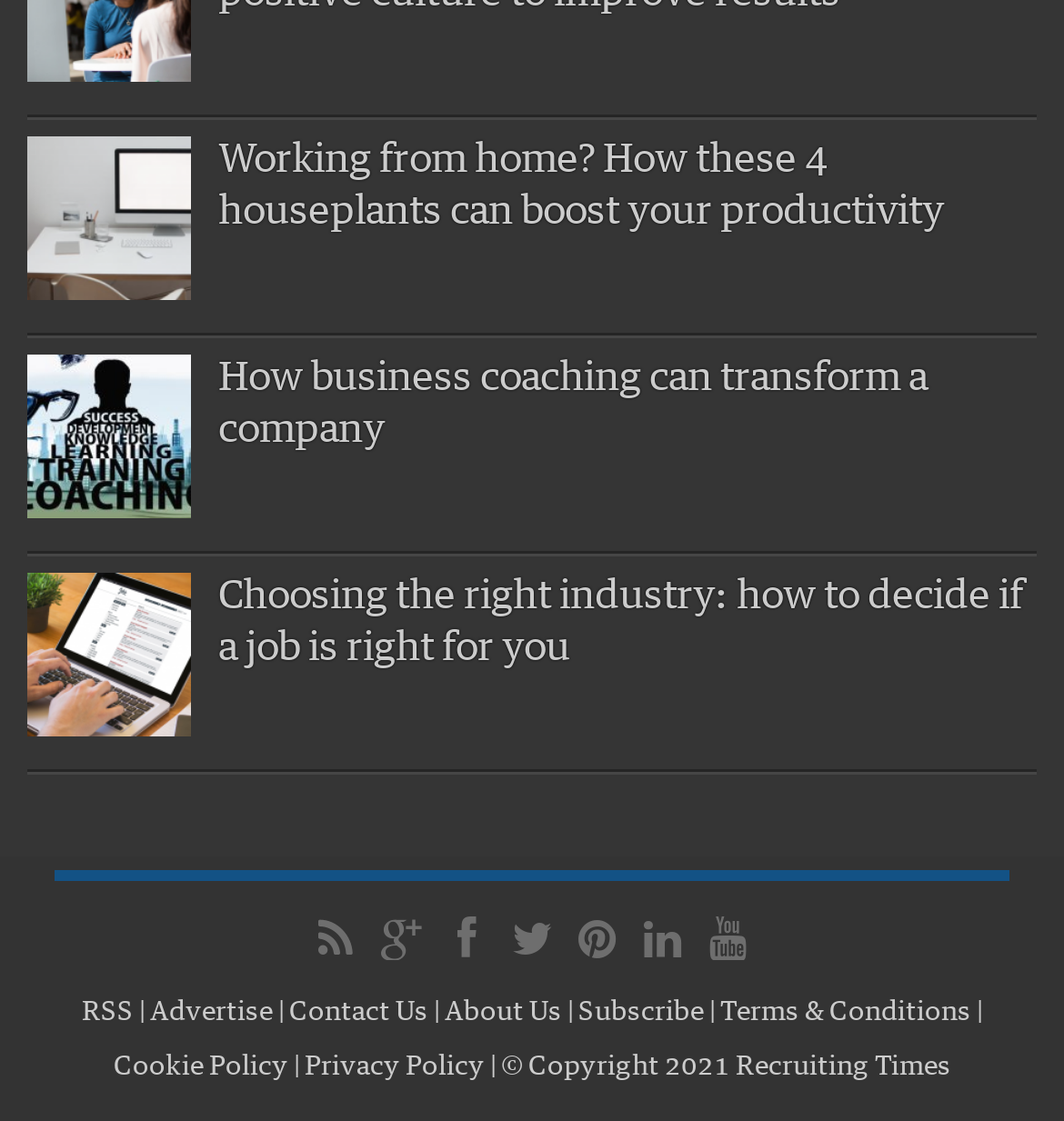Specify the bounding box coordinates of the area to click in order to execute this command: 'Explore job searching tips'. The coordinates should consist of four float numbers ranging from 0 to 1, and should be formatted as [left, top, right, bottom].

[0.026, 0.511, 0.974, 0.601]